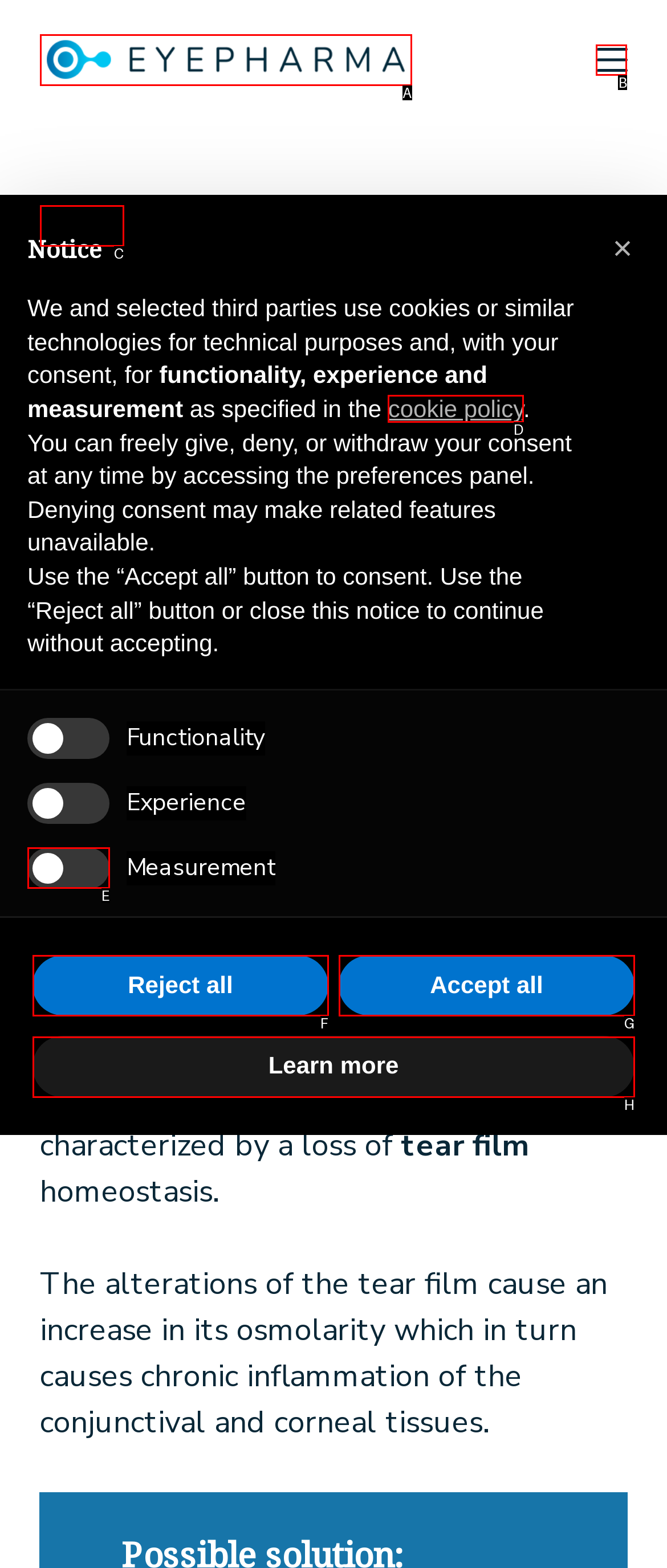Tell me which one HTML element best matches the description: Accept all
Answer with the option's letter from the given choices directly.

G